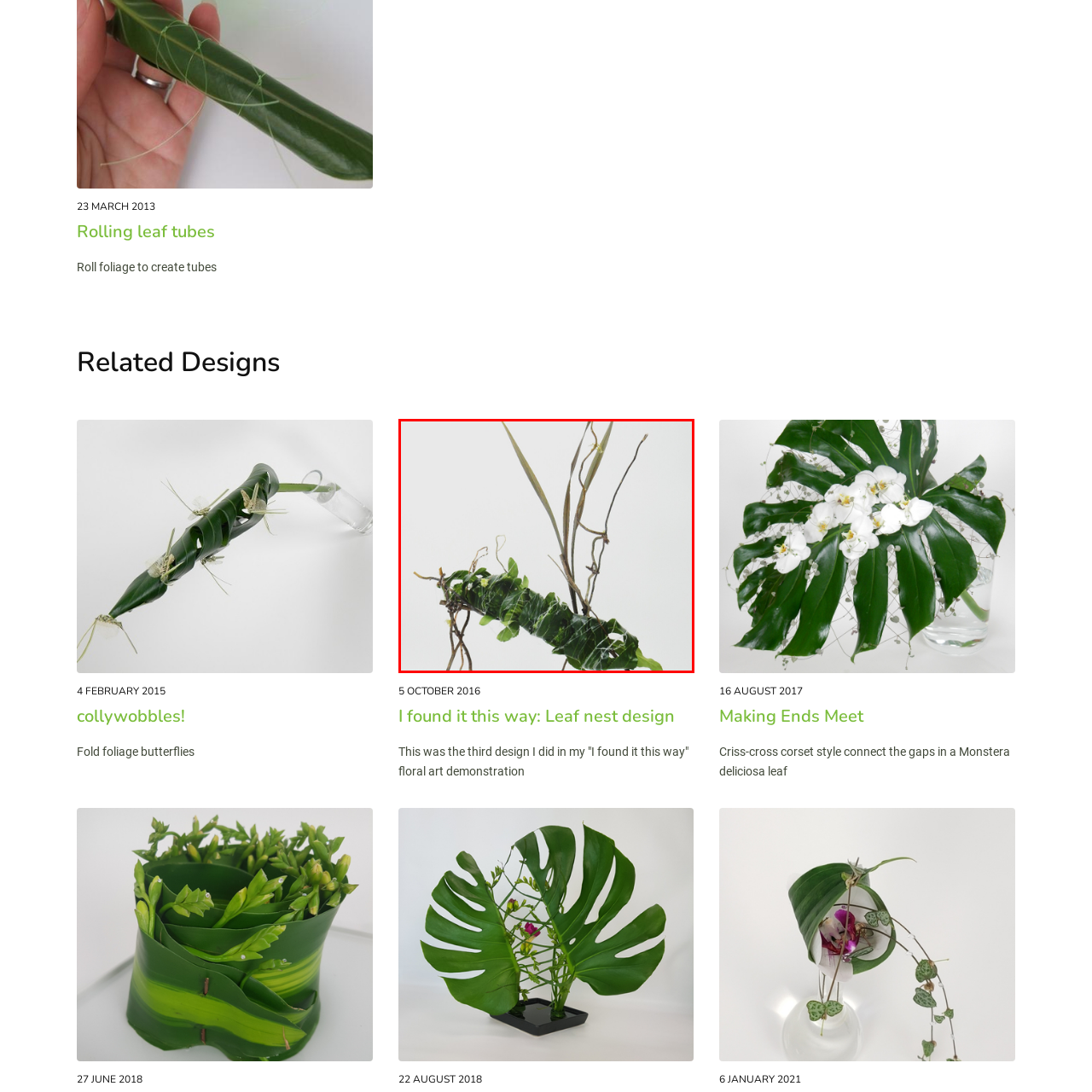What is the primary material used in the arrangement?
Look closely at the part of the image outlined in red and give a one-word or short phrase answer.

Leaves